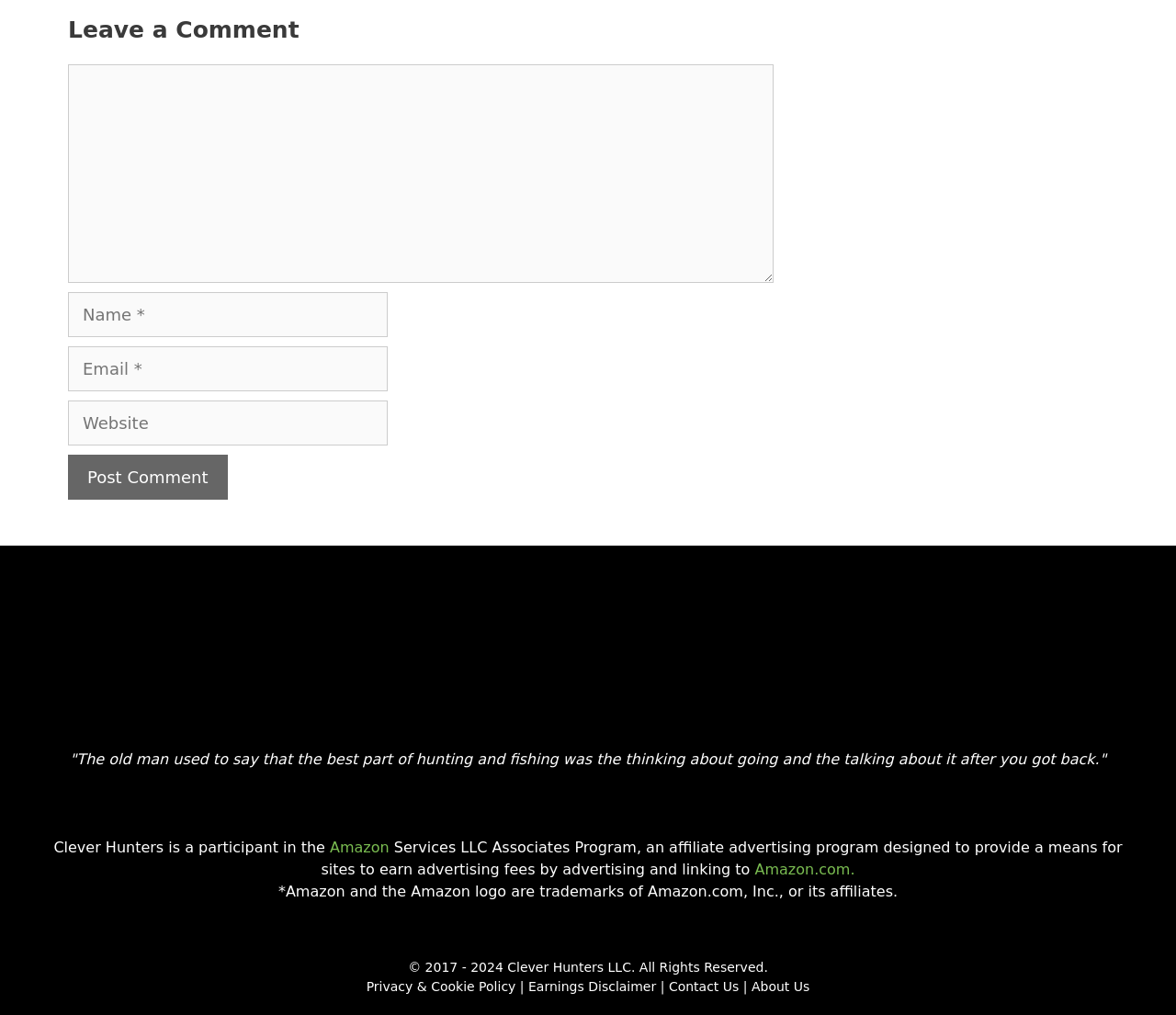Determine the bounding box coordinates of the UI element described below. Use the format (top-left x, top-left y, bottom-right x, bottom-right y) with floating point numbers between 0 and 1: Contact Us

[0.569, 0.965, 0.628, 0.979]